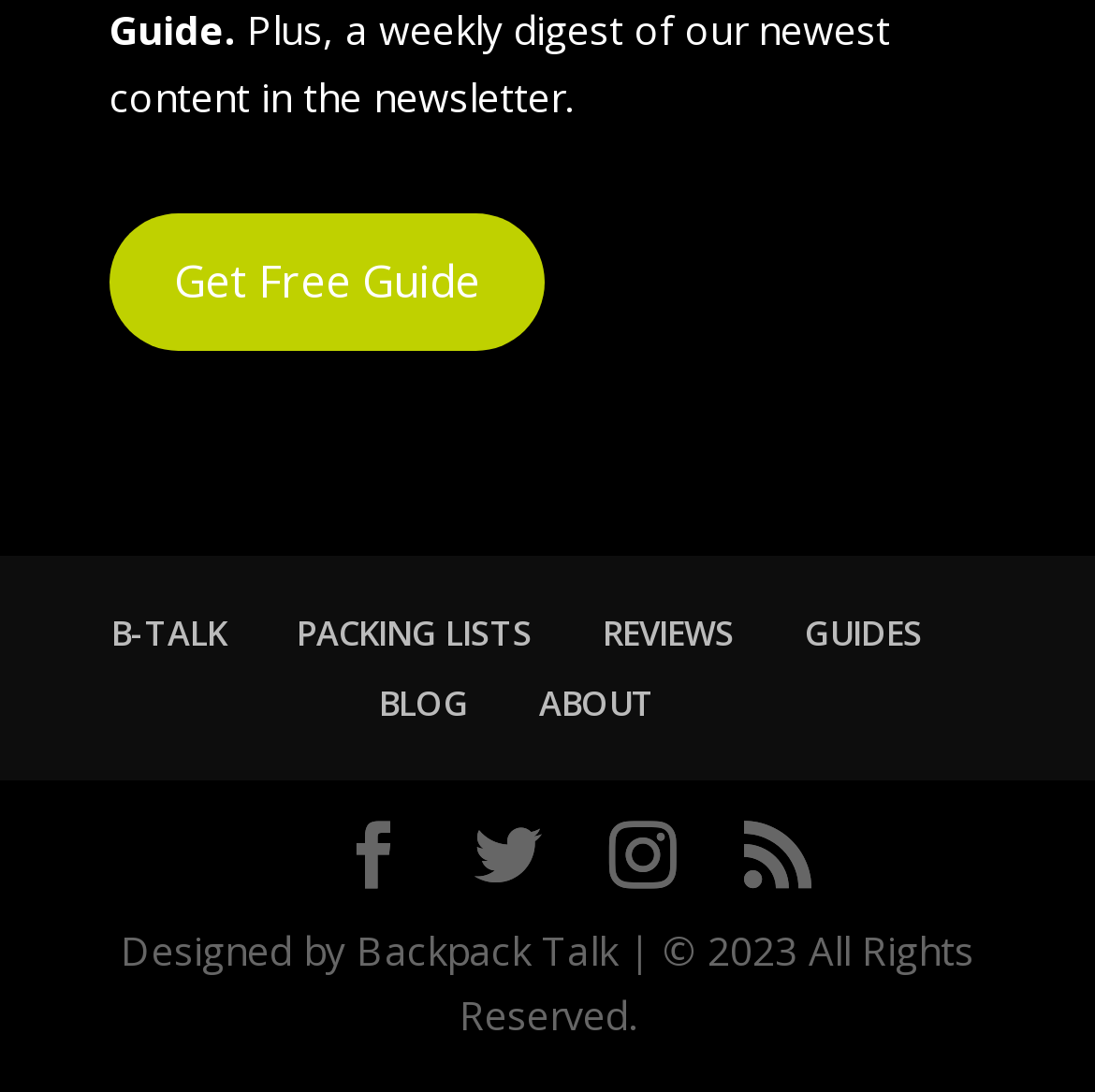Given the element description, predict the bounding box coordinates in the format (top-left x, top-left y, bottom-right x, bottom-right y). Make sure all values are between 0 and 1. Here is the element description: Get Free Guide

[0.1, 0.196, 0.497, 0.321]